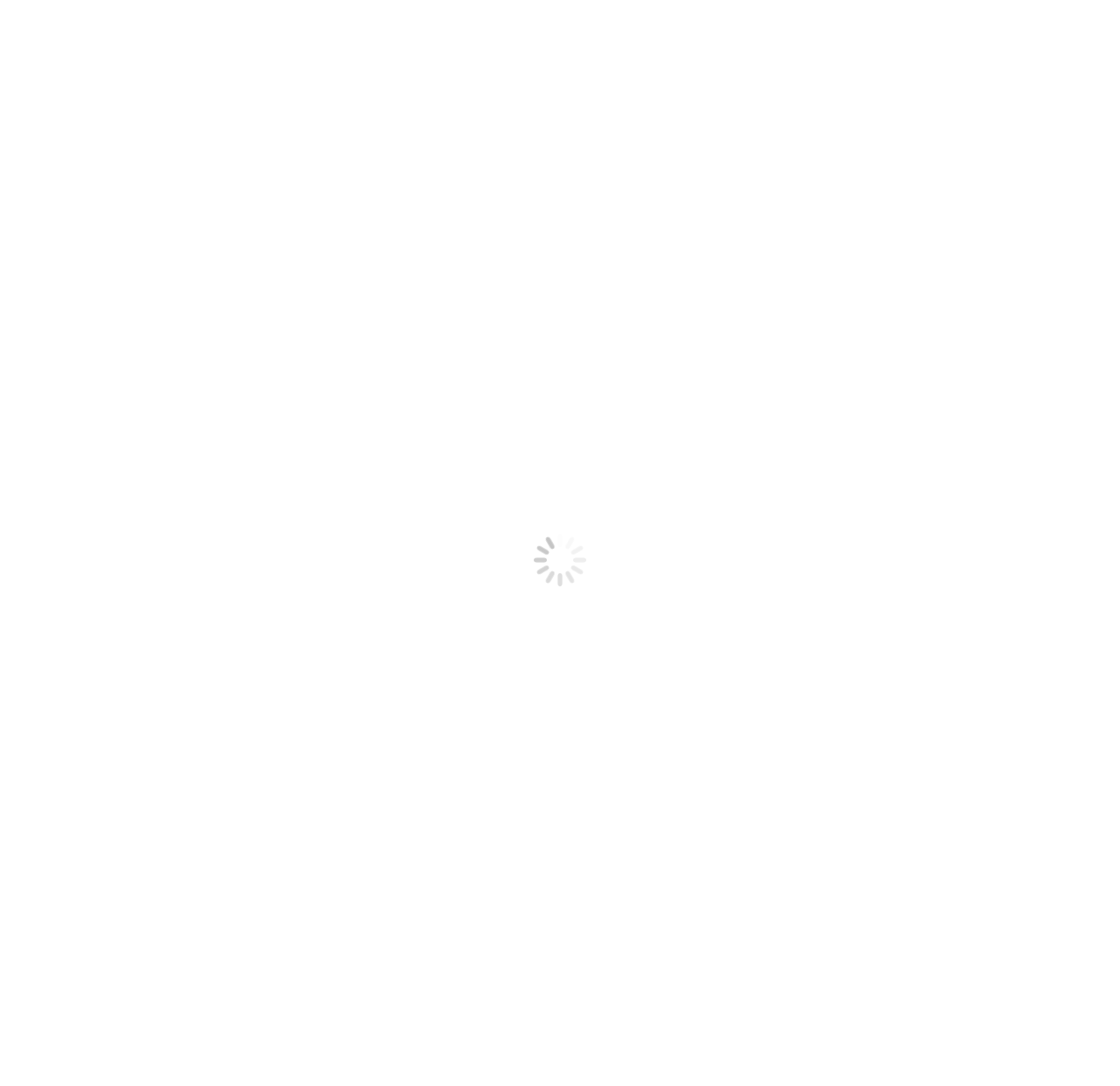Based on what you see in the screenshot, provide a thorough answer to this question: What is the name of the cocktail recipe?

I determined the answer by looking at the heading element with the text 'WITCHES BREW COCKTAIL' and also the StaticText element with the text 'Witches Brew Cocktail' which suggests that the webpage is about a specific cocktail recipe.